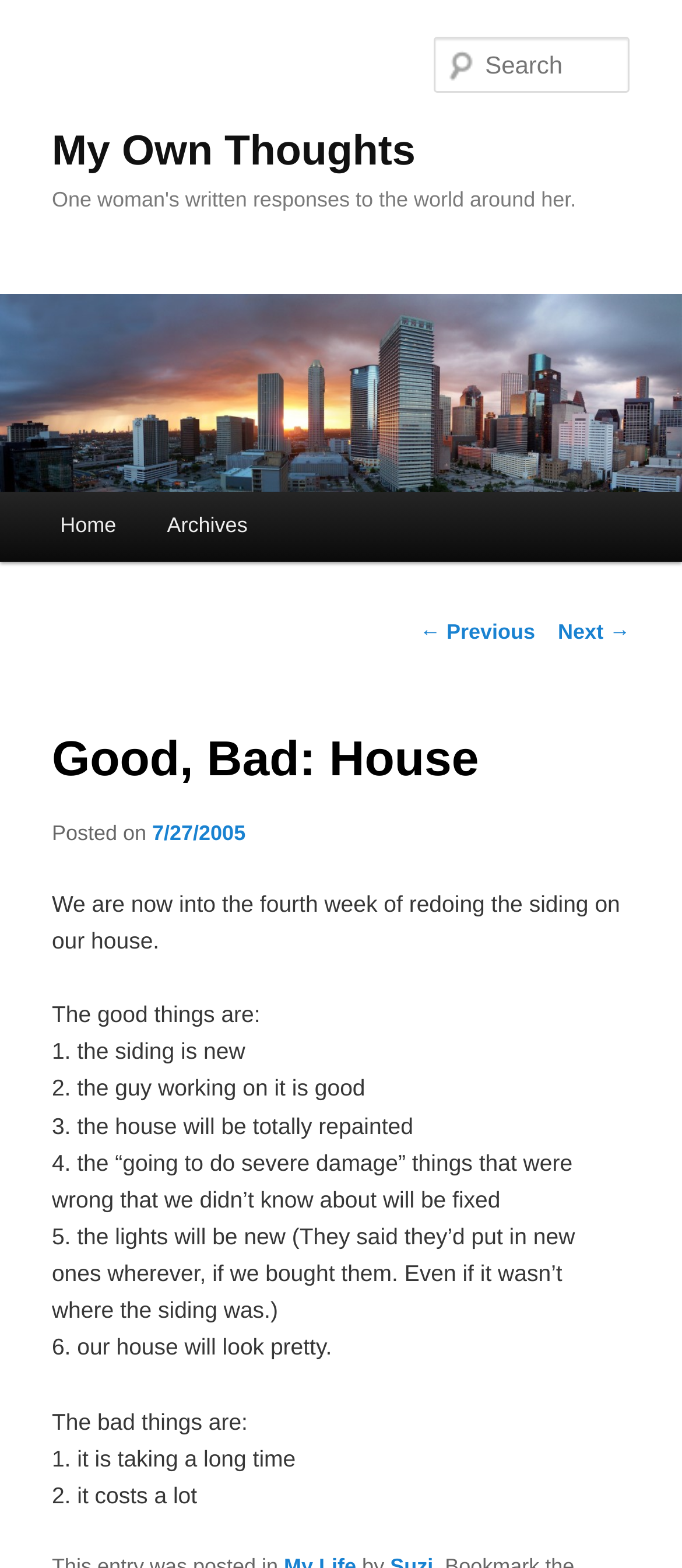What is the headline of the webpage?

My Own Thoughts